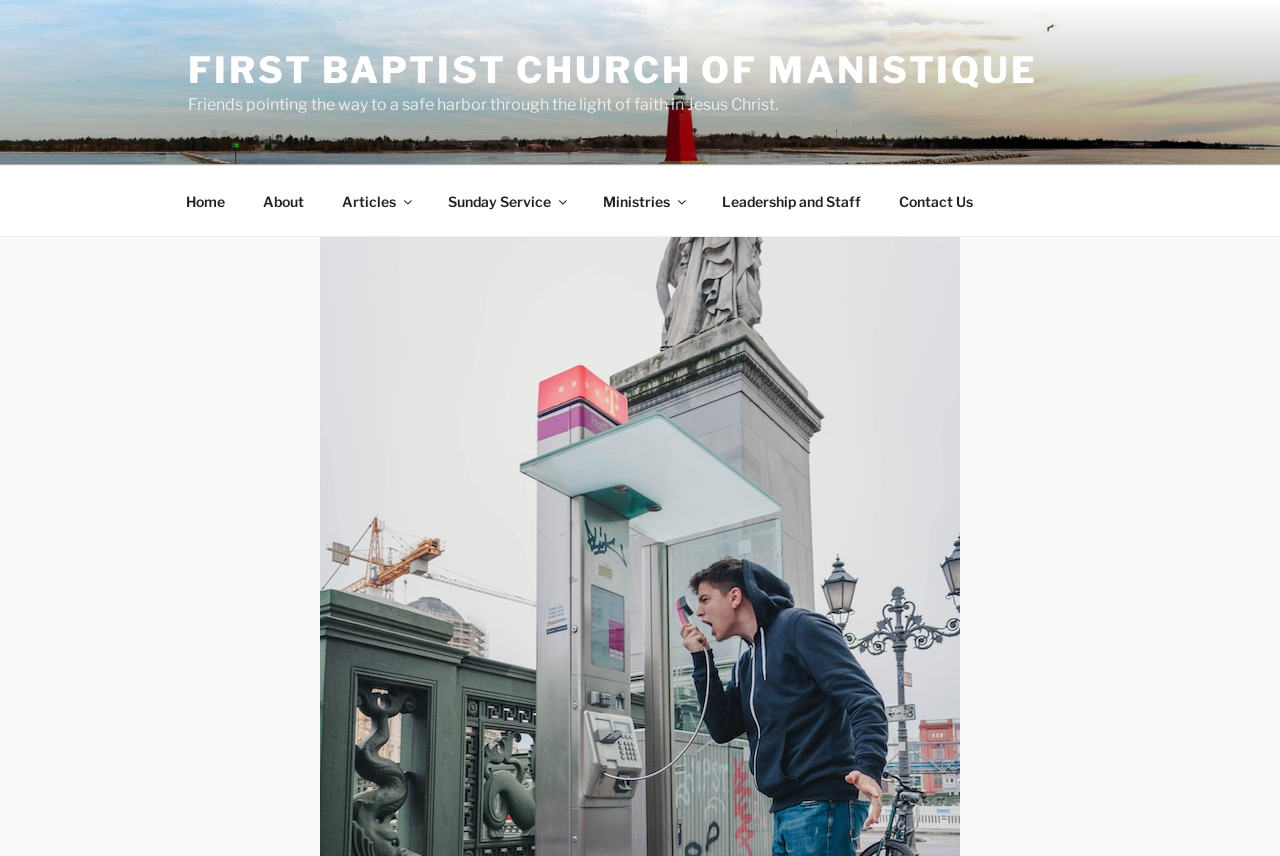What is the purpose of the church?
Refer to the image and provide a concise answer in one word or phrase.

To point the way to a safe harbor through faith in Jesus Christ